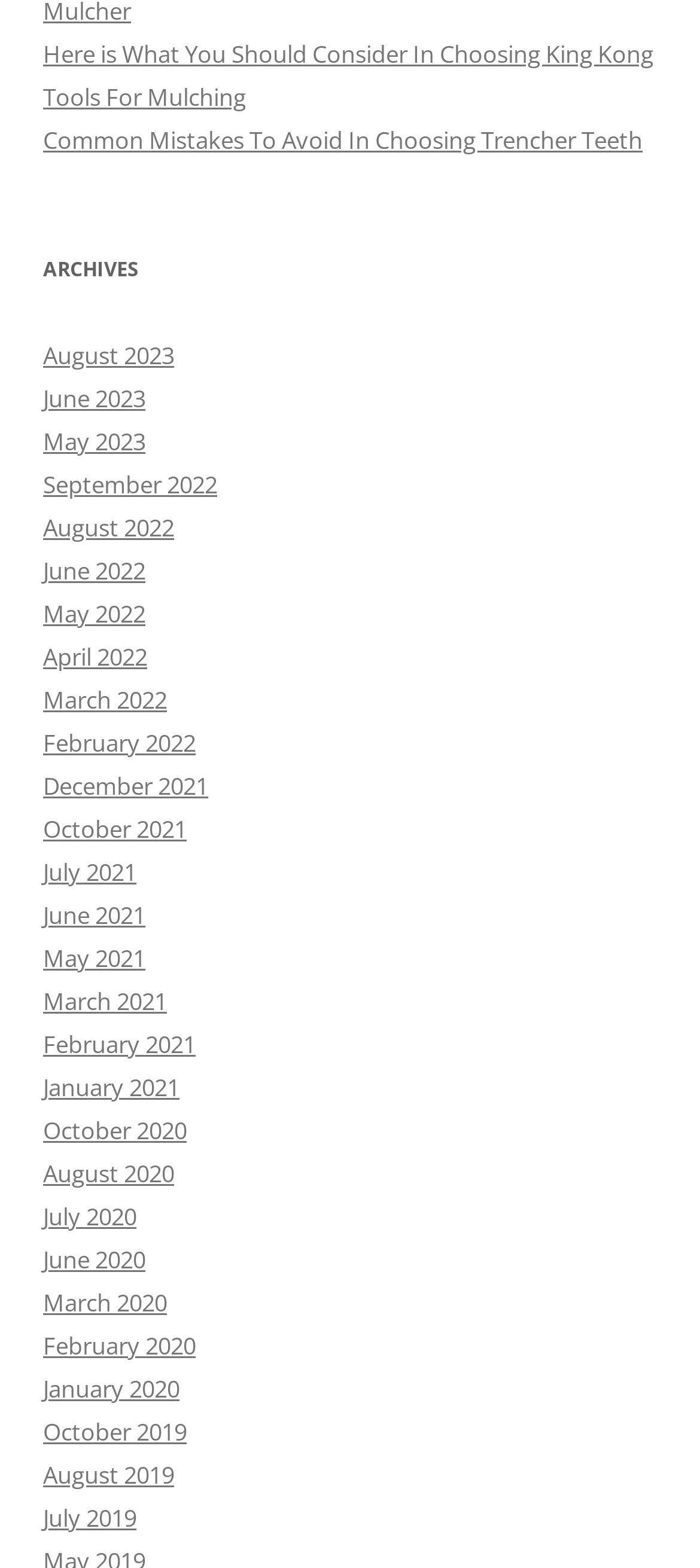Locate the bounding box coordinates of the area that needs to be clicked to fulfill the following instruction: "go to August 2023 archives". The coordinates should be in the format of four float numbers between 0 and 1, namely [left, top, right, bottom].

[0.062, 0.216, 0.249, 0.237]